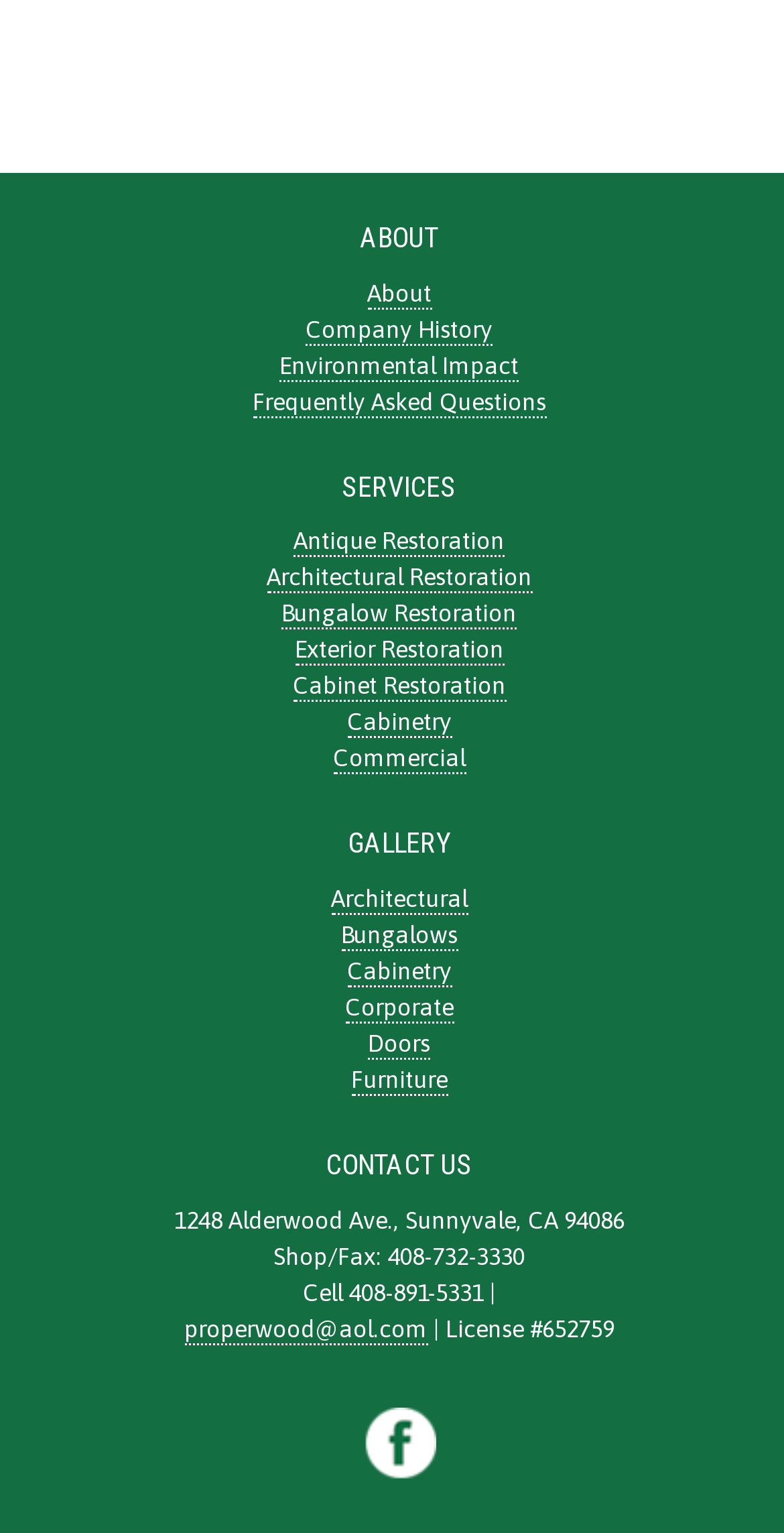Point out the bounding box coordinates of the section to click in order to follow this instruction: "View Company History".

[0.39, 0.205, 0.628, 0.225]